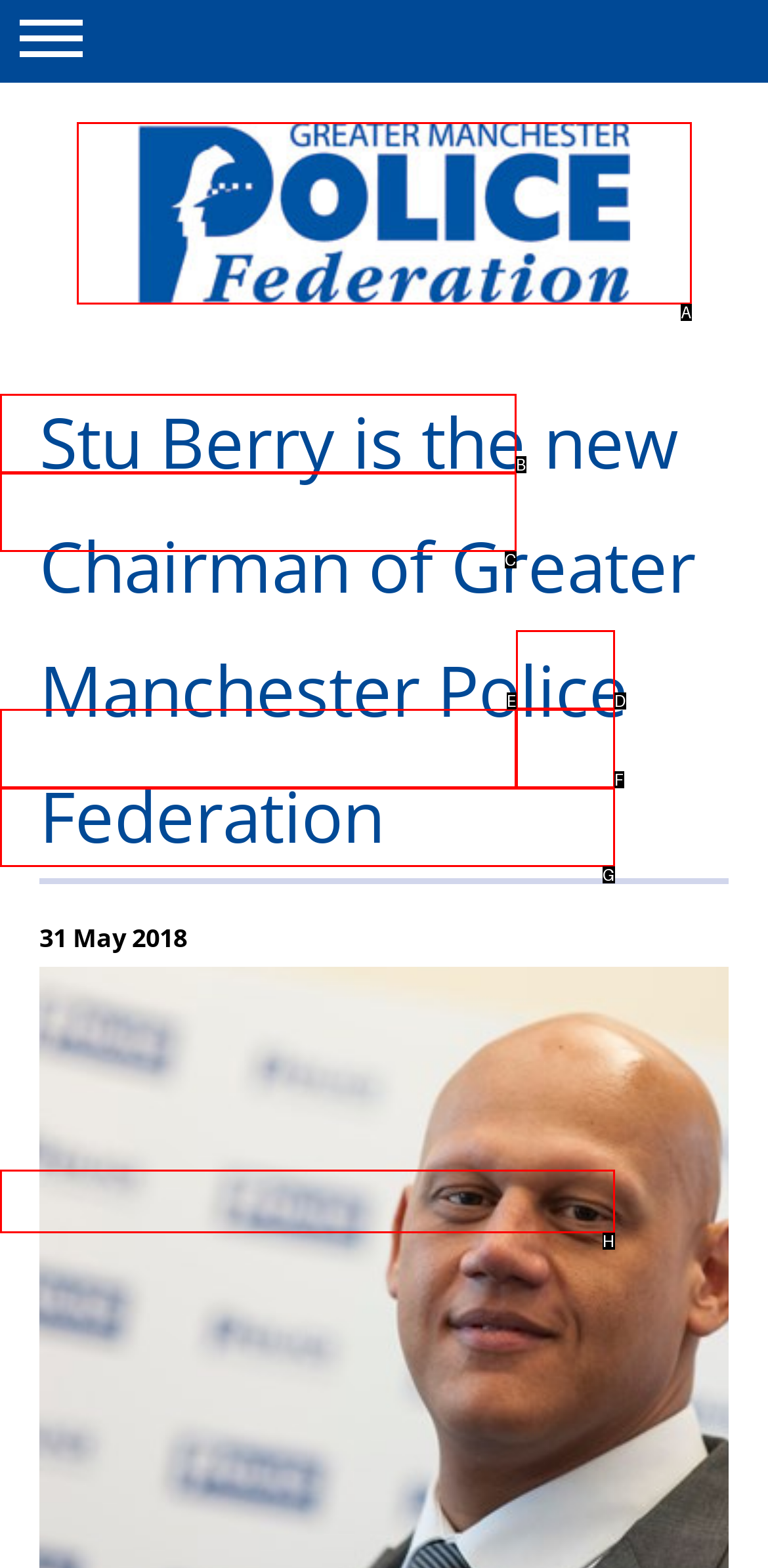Determine the HTML element to be clicked to complete the task: Read about GMP Federation. Answer by giving the letter of the selected option.

A